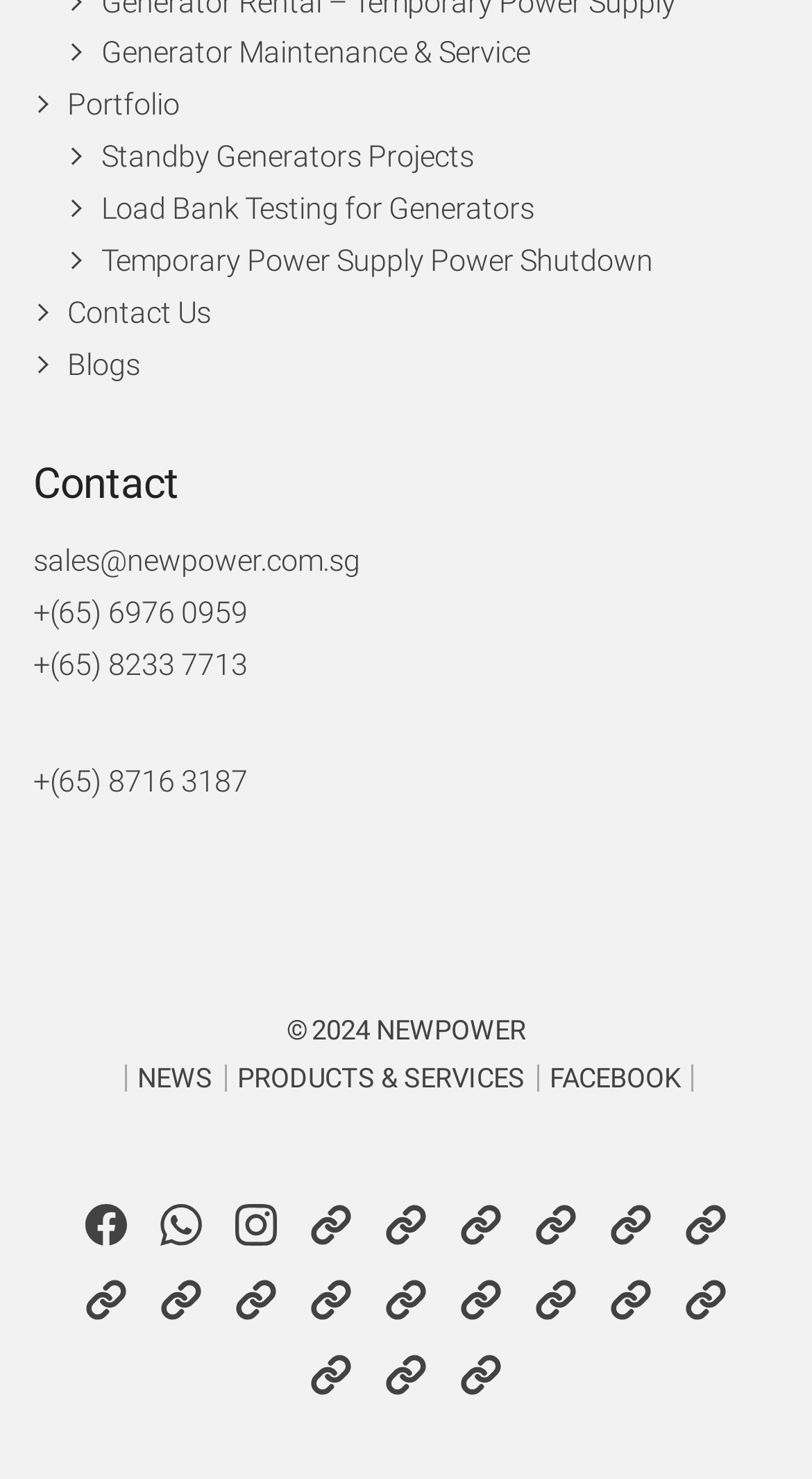Respond with a single word or phrase for the following question: 
What is the contact email?

sales@newpower.com.sg